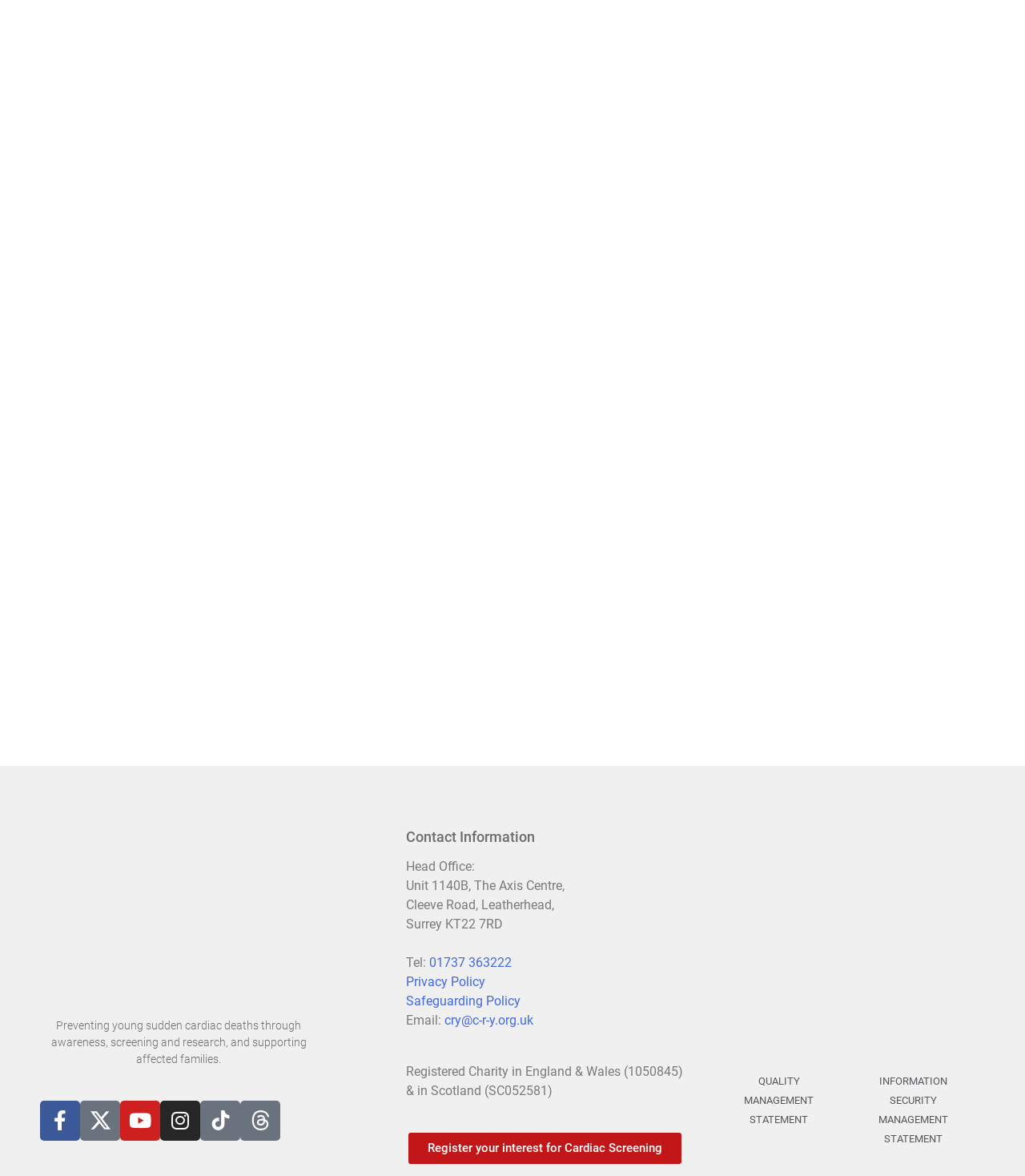Please determine the bounding box coordinates of the section I need to click to accomplish this instruction: "Register for Cardiac Screening".

[0.398, 0.963, 0.664, 0.99]